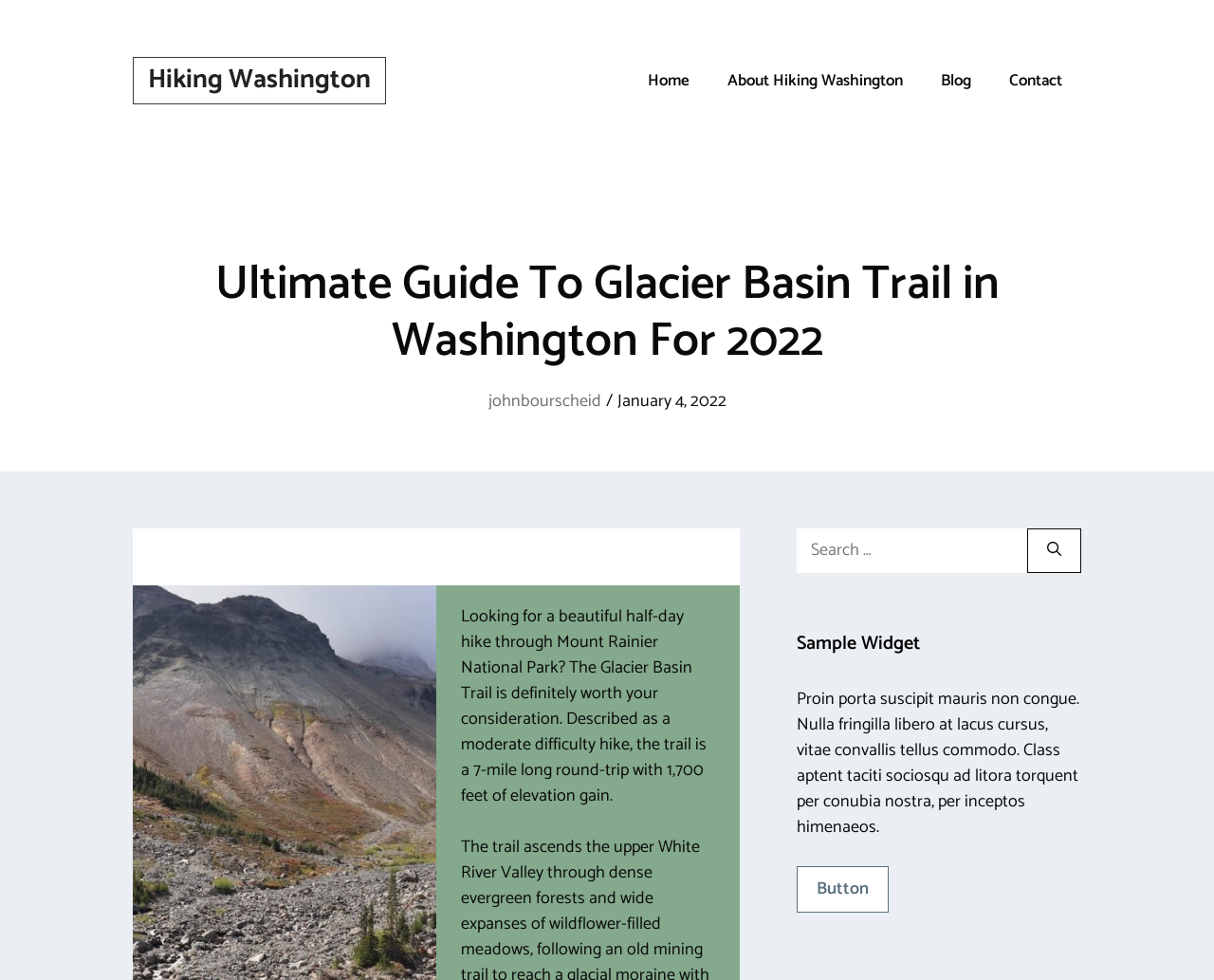Specify the bounding box coordinates of the region I need to click to perform the following instruction: "Search for something". The coordinates must be four float numbers in the range of 0 to 1, i.e., [left, top, right, bottom].

[0.656, 0.539, 0.846, 0.585]